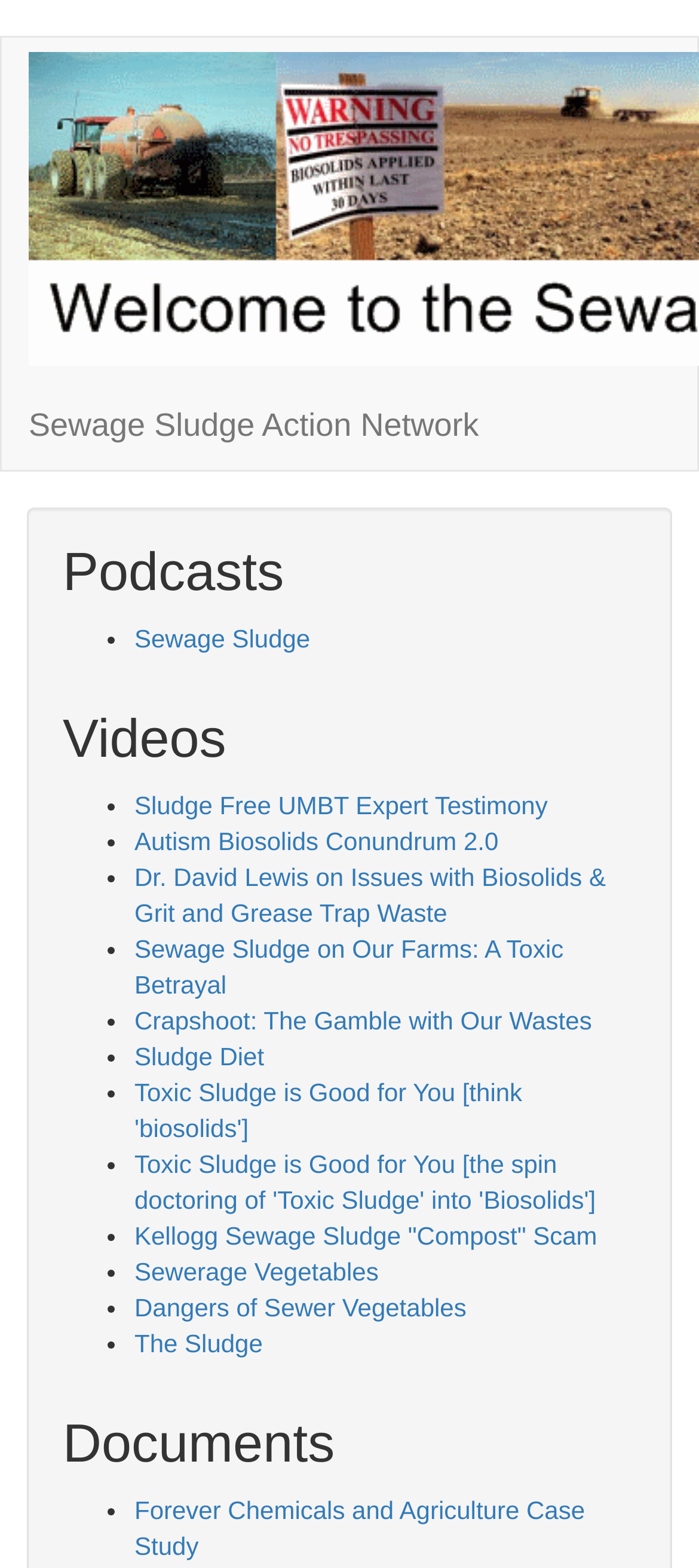Locate the headline of the webpage and generate its content.

Is Your Food Grown In Sewage Sludge? Here’s How To Avoid It